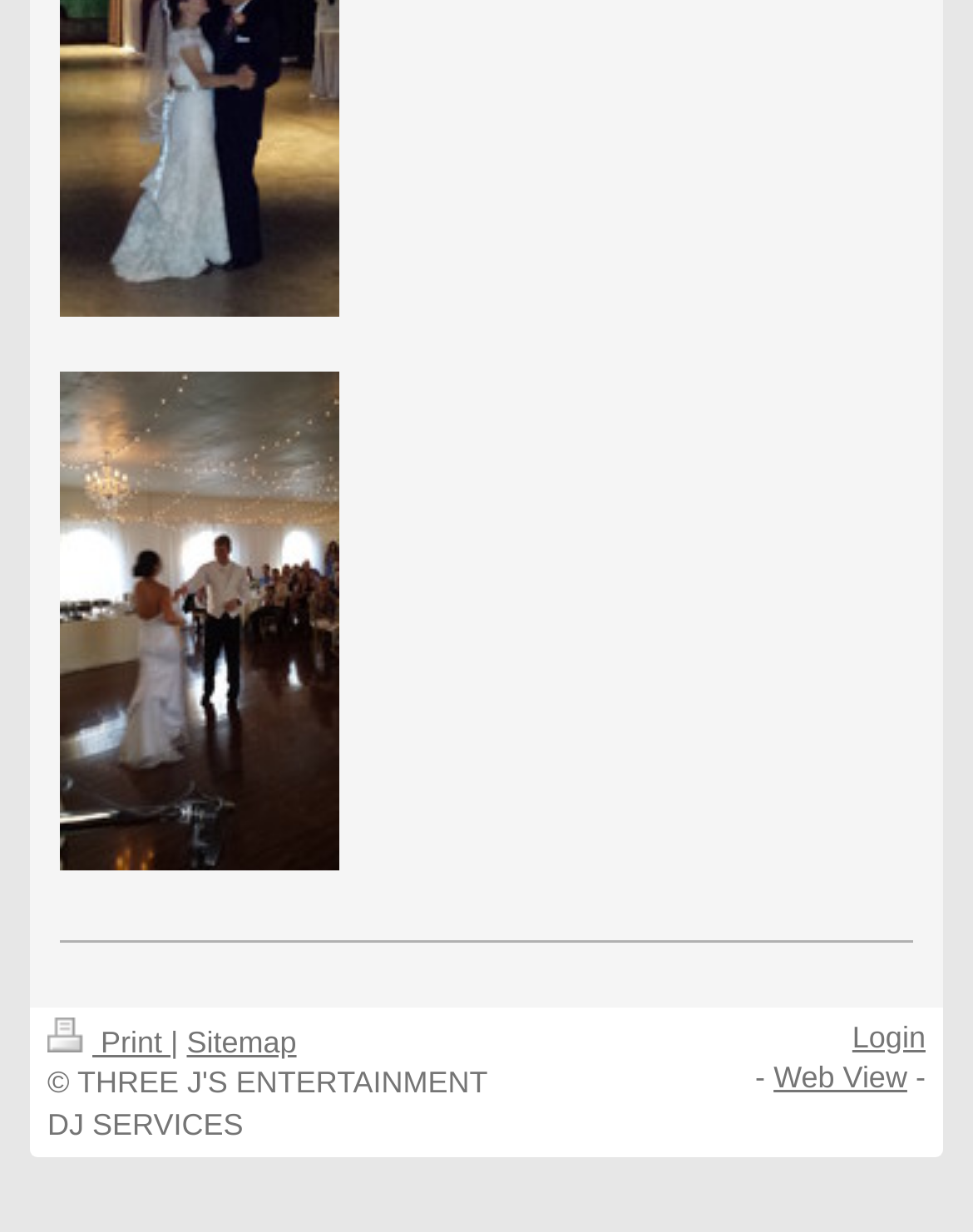From the details in the image, provide a thorough response to the question: What is the purpose of the link 'Print'?

The link 'Print' is located at the bottom left corner with a bounding box coordinate of [0.049, 0.831, 0.175, 0.859]. Its purpose is likely to print the current webpage or its contents.